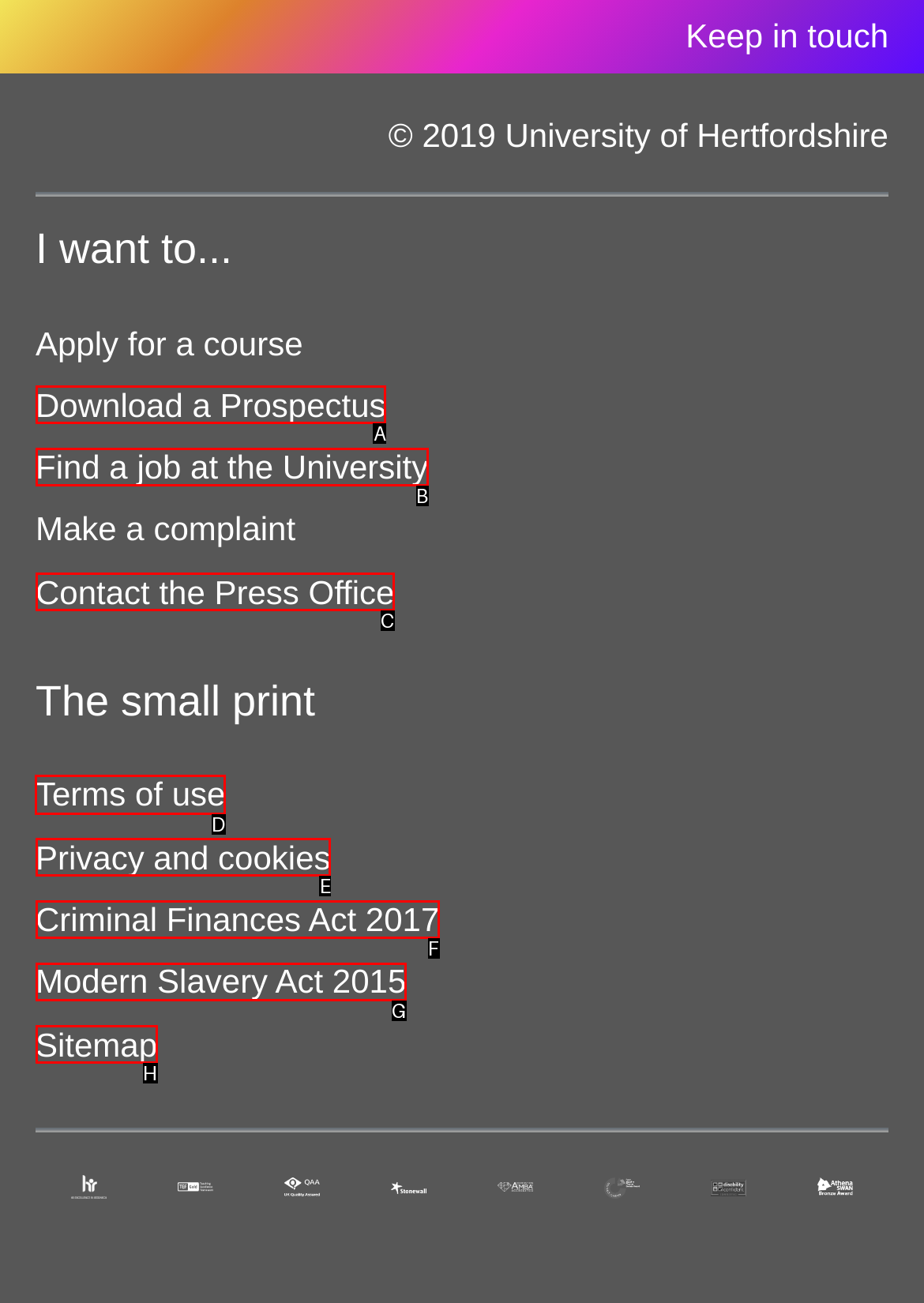Figure out which option to click to perform the following task: View terms of use
Provide the letter of the correct option in your response.

D